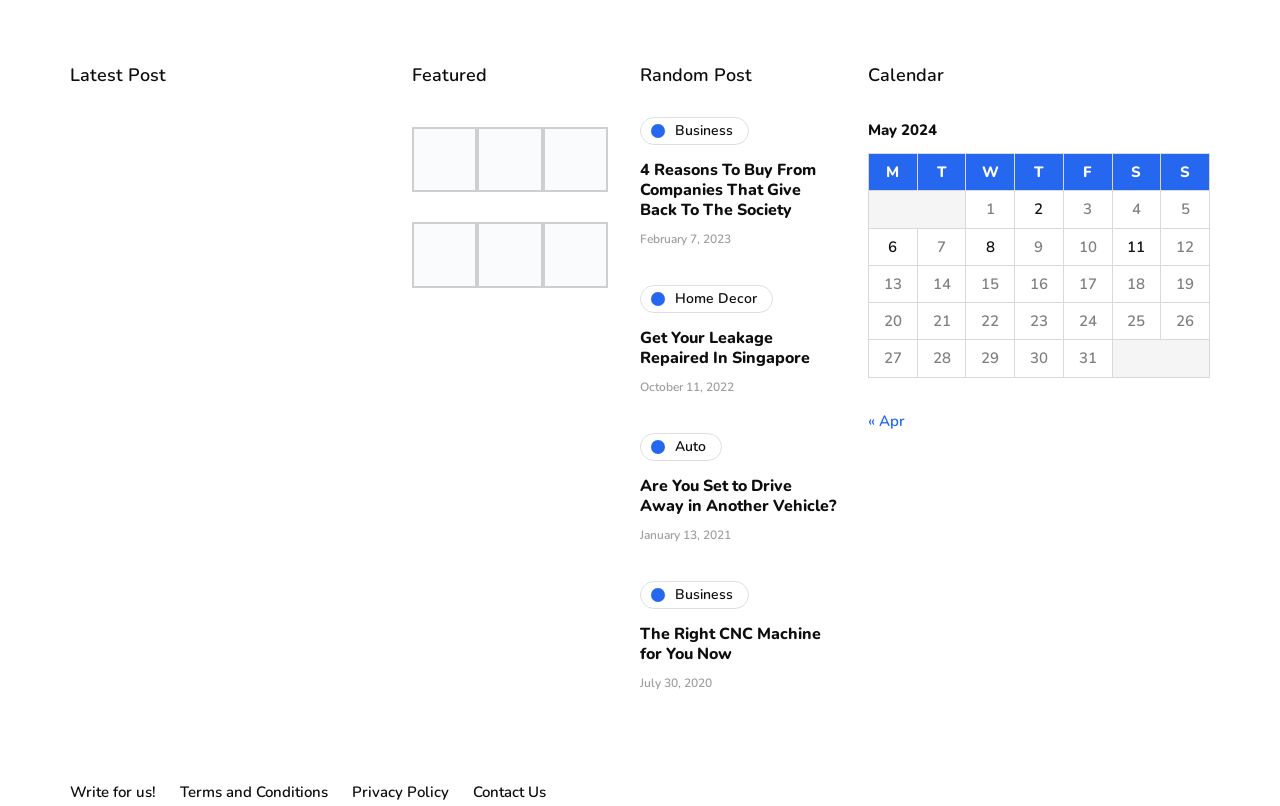Determine the bounding box for the described HTML element: "Contact Us". Ensure the coordinates are four float numbers between 0 and 1 in the format [left, top, right, bottom].

[0.37, 0.97, 0.427, 0.995]